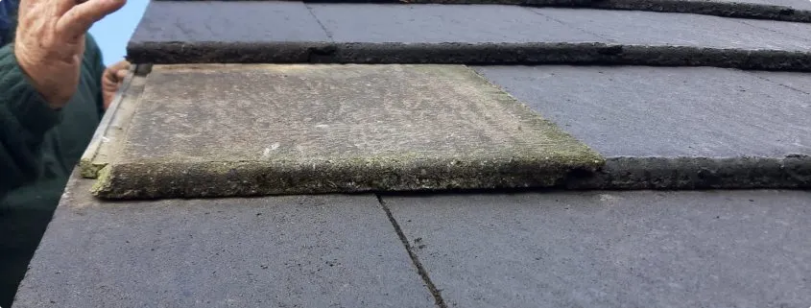Give a detailed account of everything present in the image.

The image depicts a close-up view of a roof, showcasing a section of slate tiles. One of the tiles appears to be slightly displaced, revealing some underlying layers and dirt accumulation, potentially indicating areas where maintenance or repair may be necessary. A hand, possibly belonging to a worker, is in view, highlighting the hands-on approach taken during roof inspections or repairs. This visual aligns with the theme of expert roof repair services, underscoring the importance of addressing issues such as leaks or misplaced tiles promptly to ensure the integrity and longevity of the roofing structure.